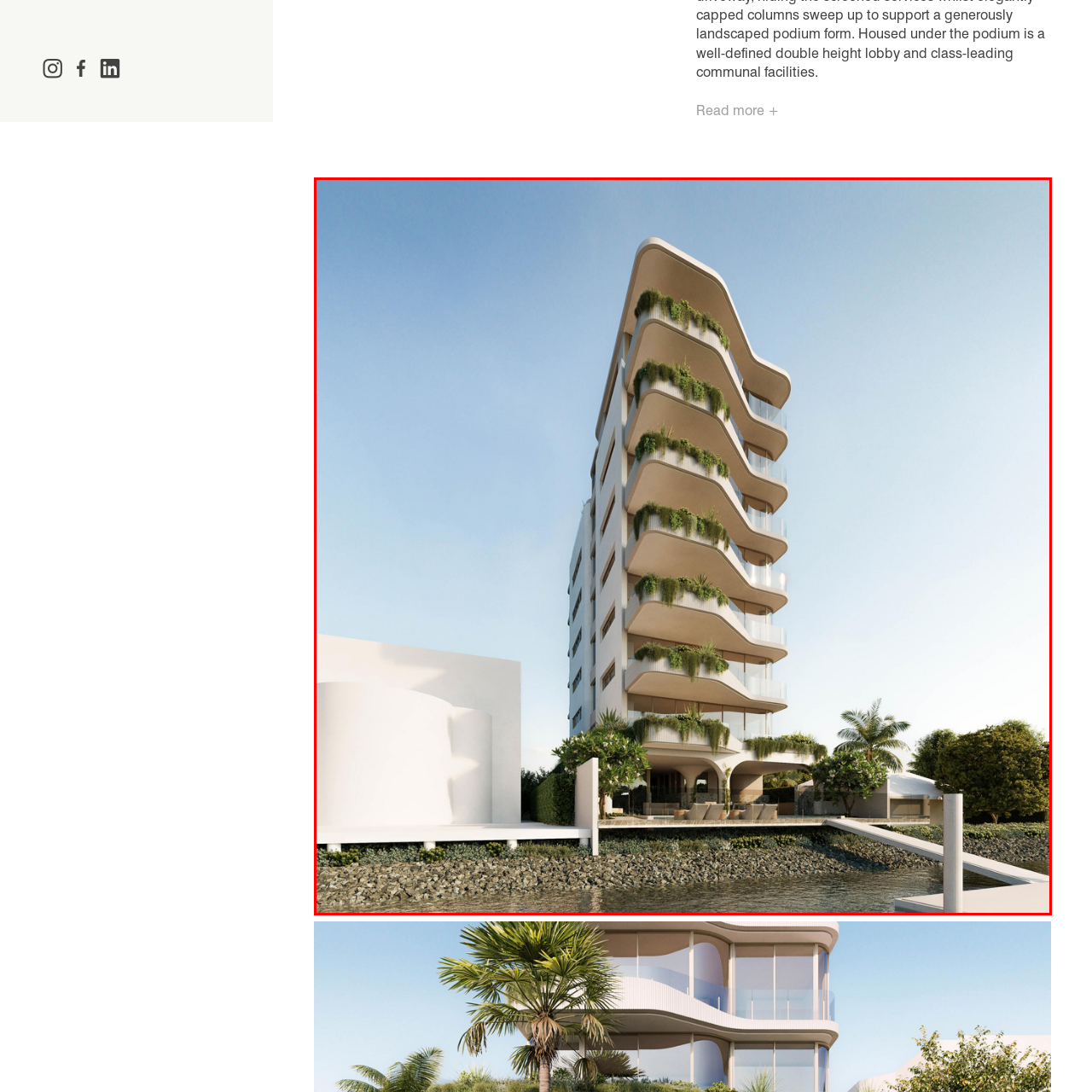Look at the area within the red bounding box, provide a one-word or phrase response to the following question: What is the location of the waterway in the backdrop?

Behind the building